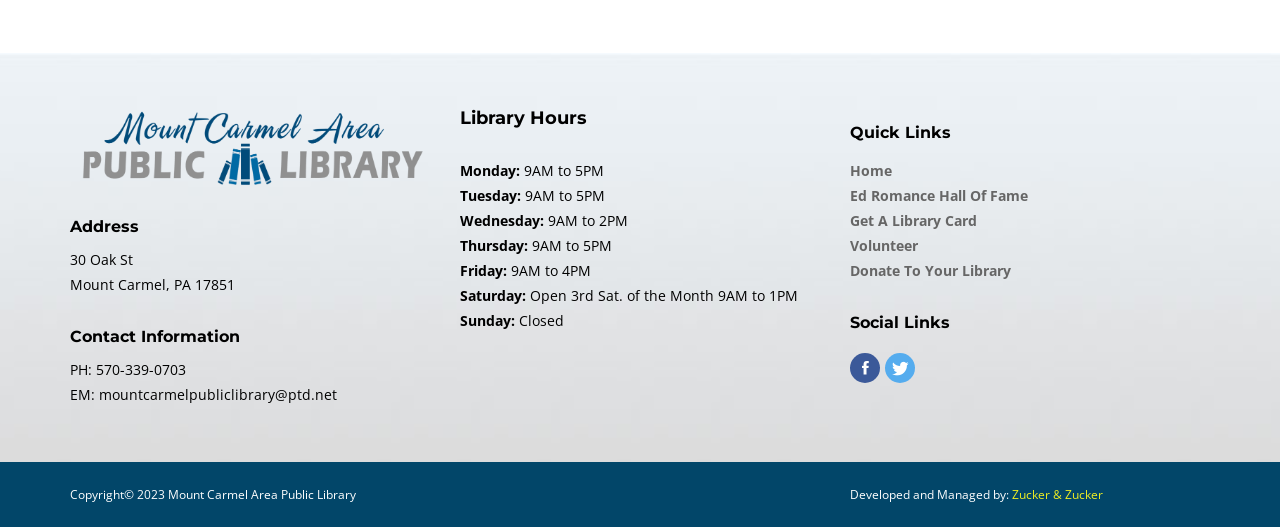Specify the bounding box coordinates of the element's region that should be clicked to achieve the following instruction: "View 2001 Hall Of Fame". The bounding box coordinates consist of four float numbers between 0 and 1, in the format [left, top, right, bottom].

[0.688, 0.067, 0.922, 0.157]